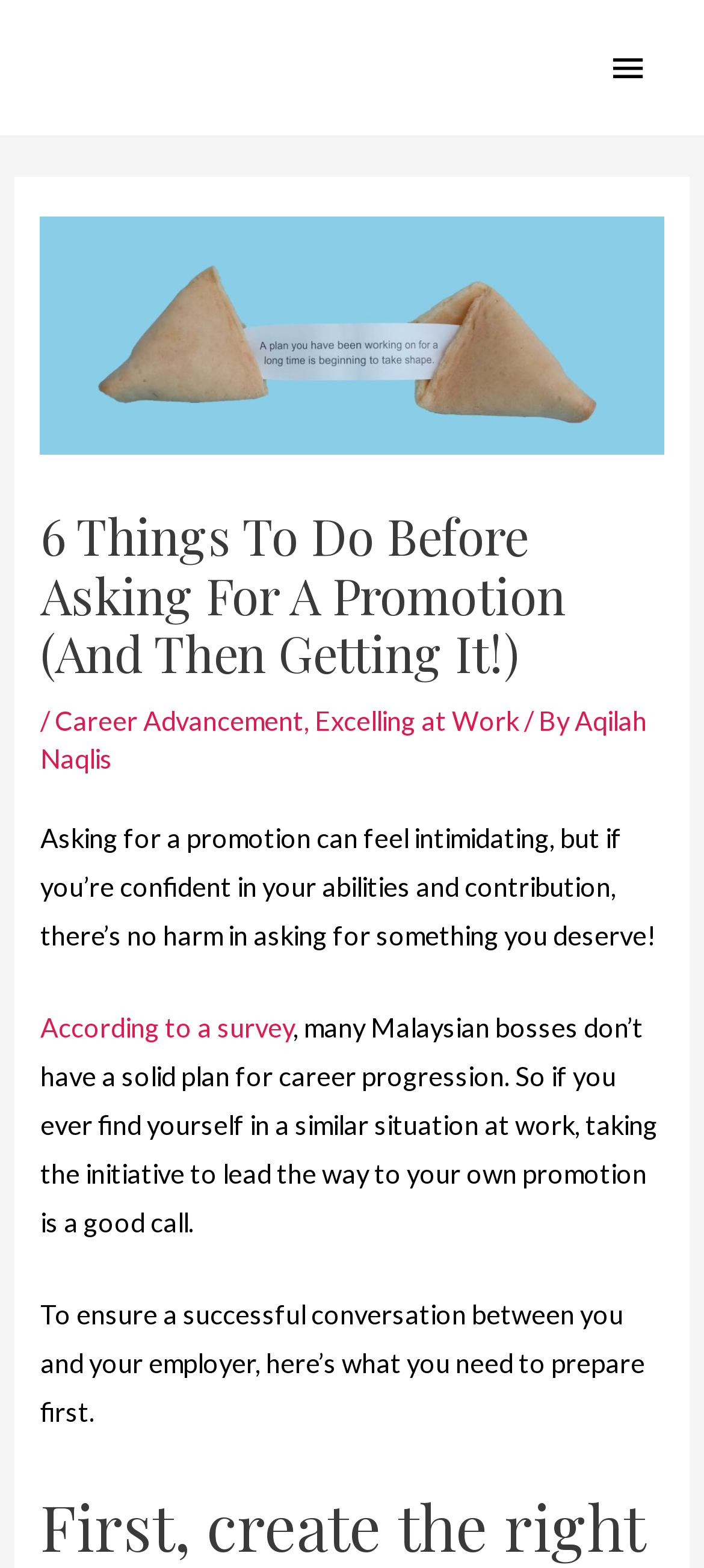What is the topic of the article?
Please use the image to deliver a detailed and complete answer.

The topic is mentioned in the header section of the webpage, specifically in the link 'Career Advancement' which is part of the breadcrumb navigation.